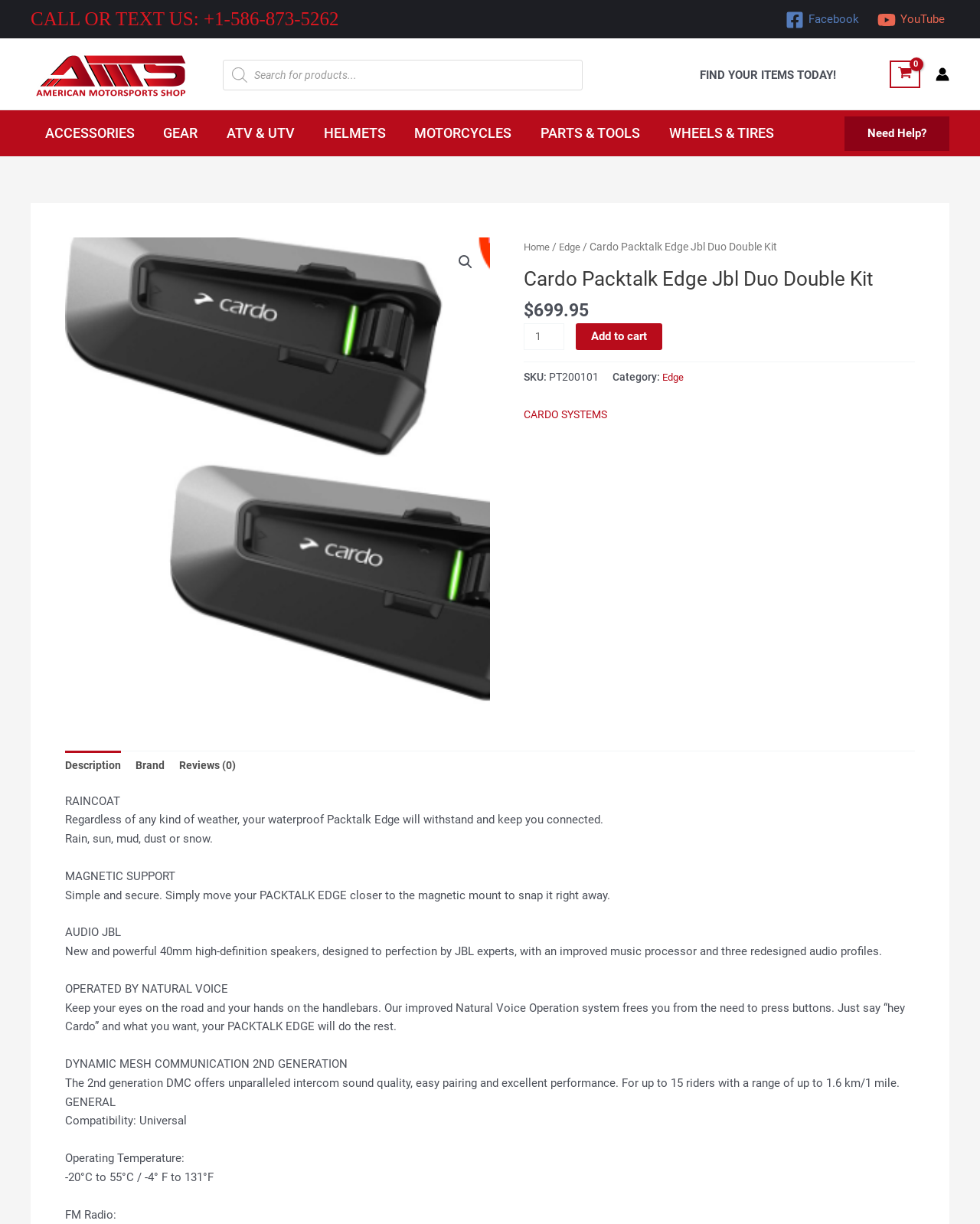What is the brand of the product?
Answer the question with a detailed and thorough explanation.

I found the brand of the product by looking at the link element on the webpage, which is 'CARDO SYSTEMS'. This is the brand name displayed on the product details section.